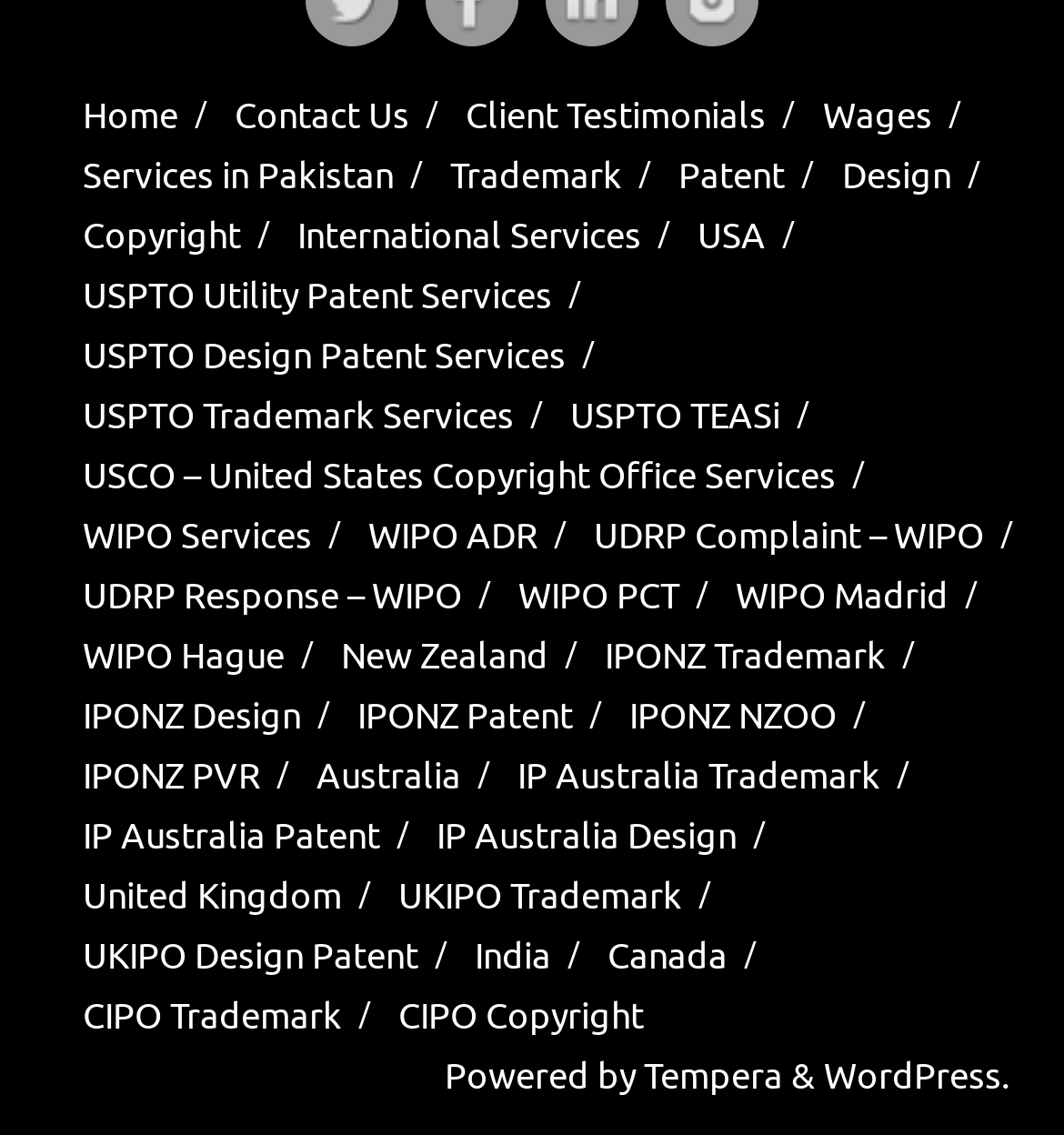Find the bounding box coordinates of the clickable element required to execute the following instruction: "View Client Testimonials". Provide the coordinates as four float numbers between 0 and 1, i.e., [left, top, right, bottom].

[0.438, 0.085, 0.72, 0.123]